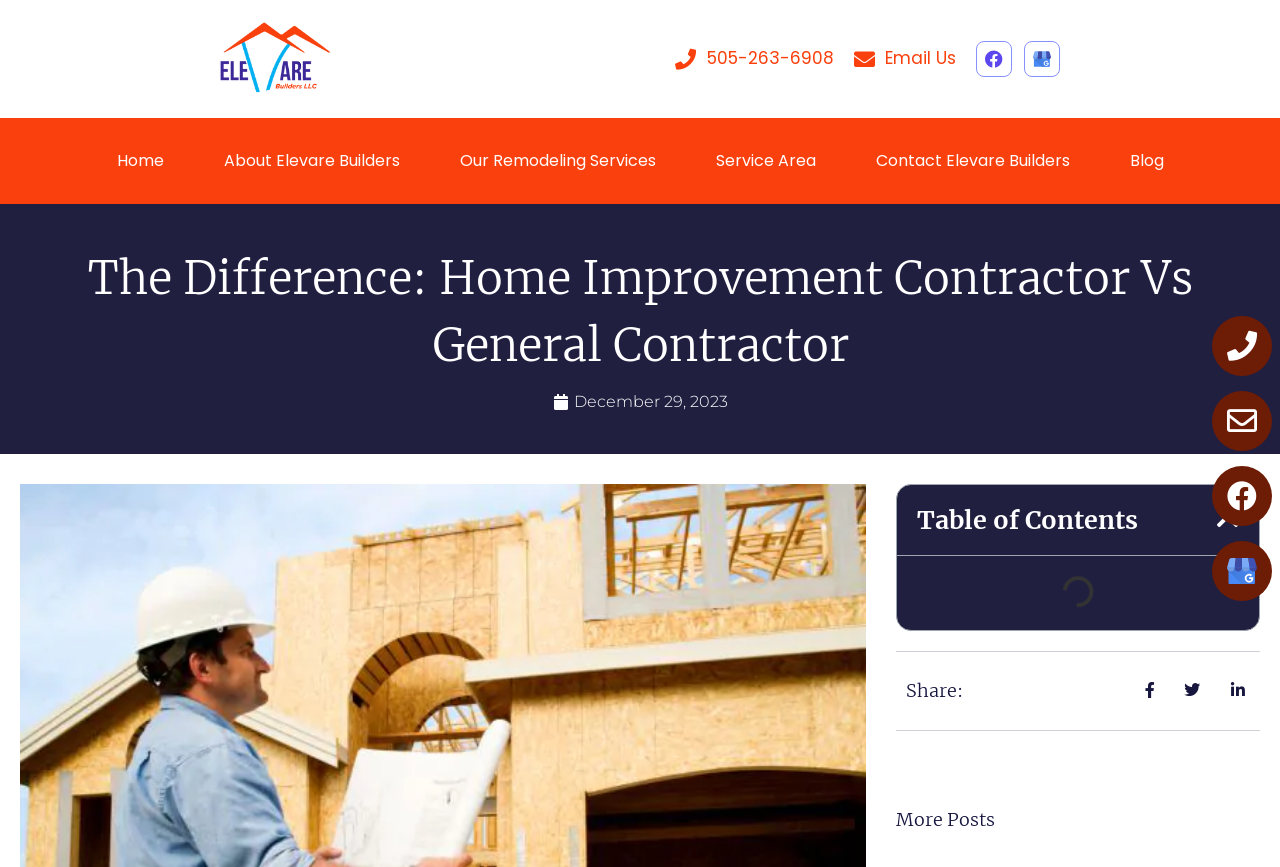Please locate the bounding box coordinates of the element that needs to be clicked to achieve the following instruction: "View the Facebook page". The coordinates should be four float numbers between 0 and 1, i.e., [left, top, right, bottom].

[0.762, 0.047, 0.79, 0.089]